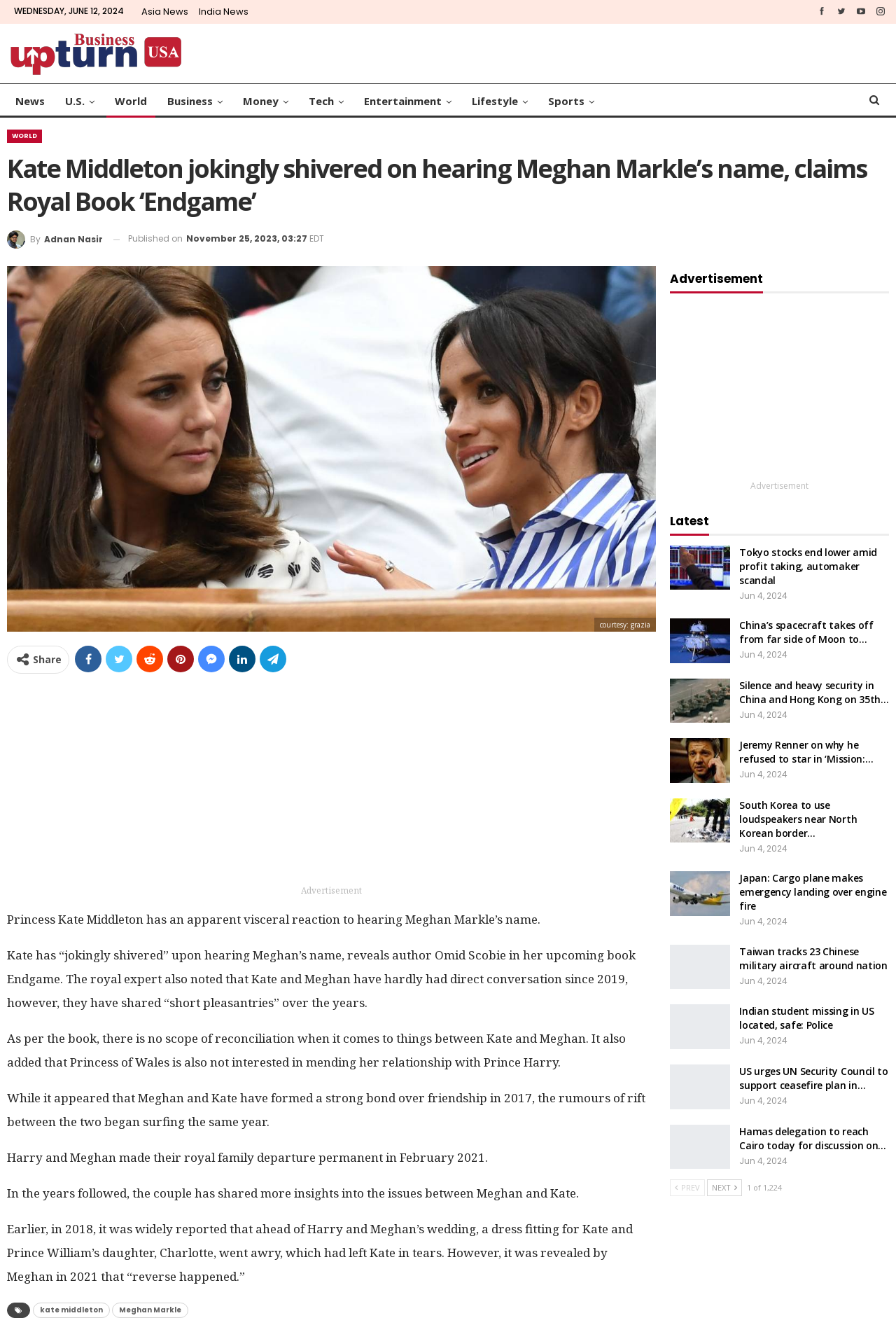Indicate the bounding box coordinates of the element that must be clicked to execute the instruction: "Click on the 'Business Upturn - USA' logo". The coordinates should be given as four float numbers between 0 and 1, i.e., [left, top, right, bottom].

[0.008, 0.023, 0.208, 0.059]